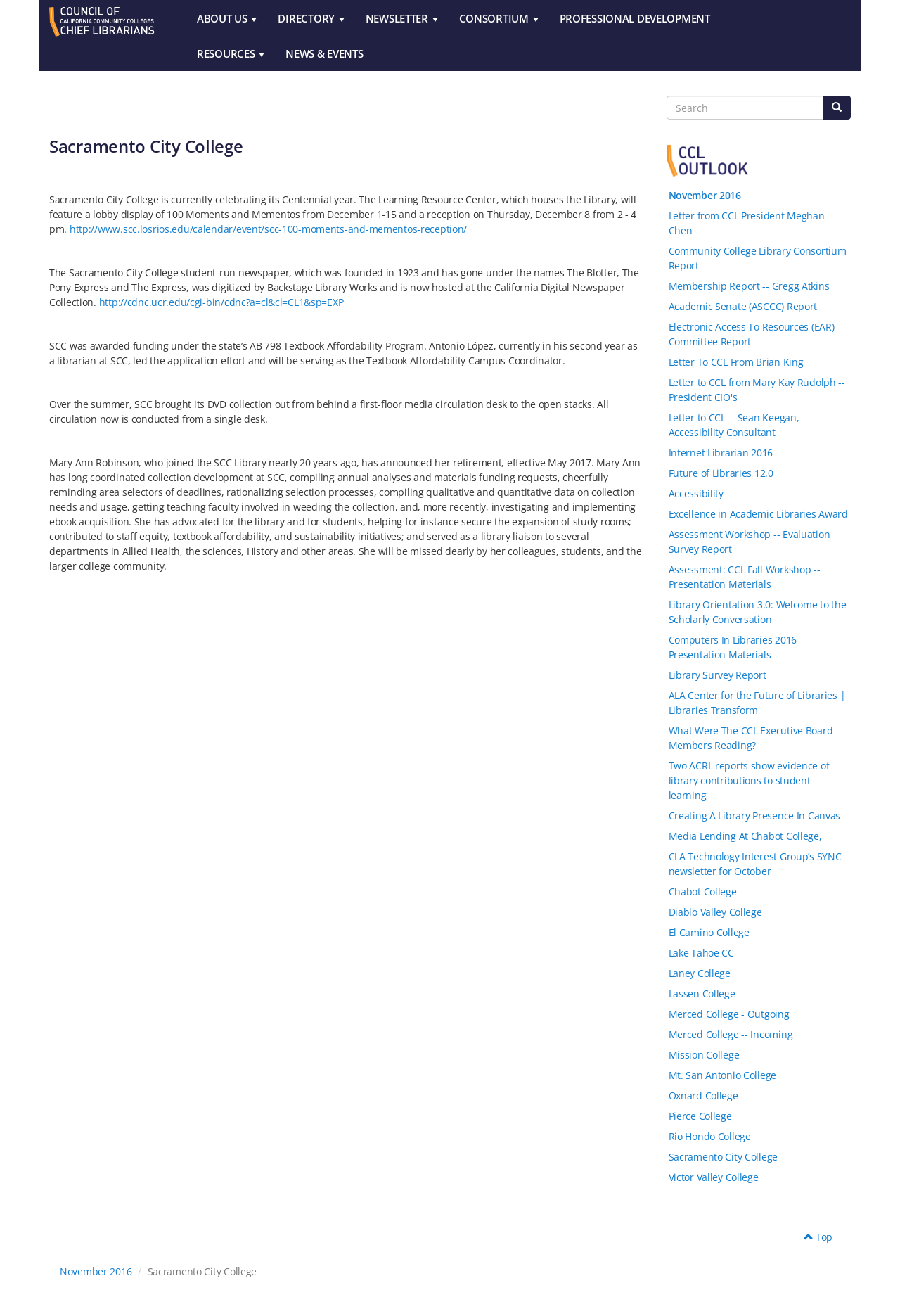What is the title of the article about Sacramento City College?
Please elaborate on the answer to the question with detailed information.

I looked at the article section and found the title 'Sacramento City College' which is the title of the article about Sacramento City College.